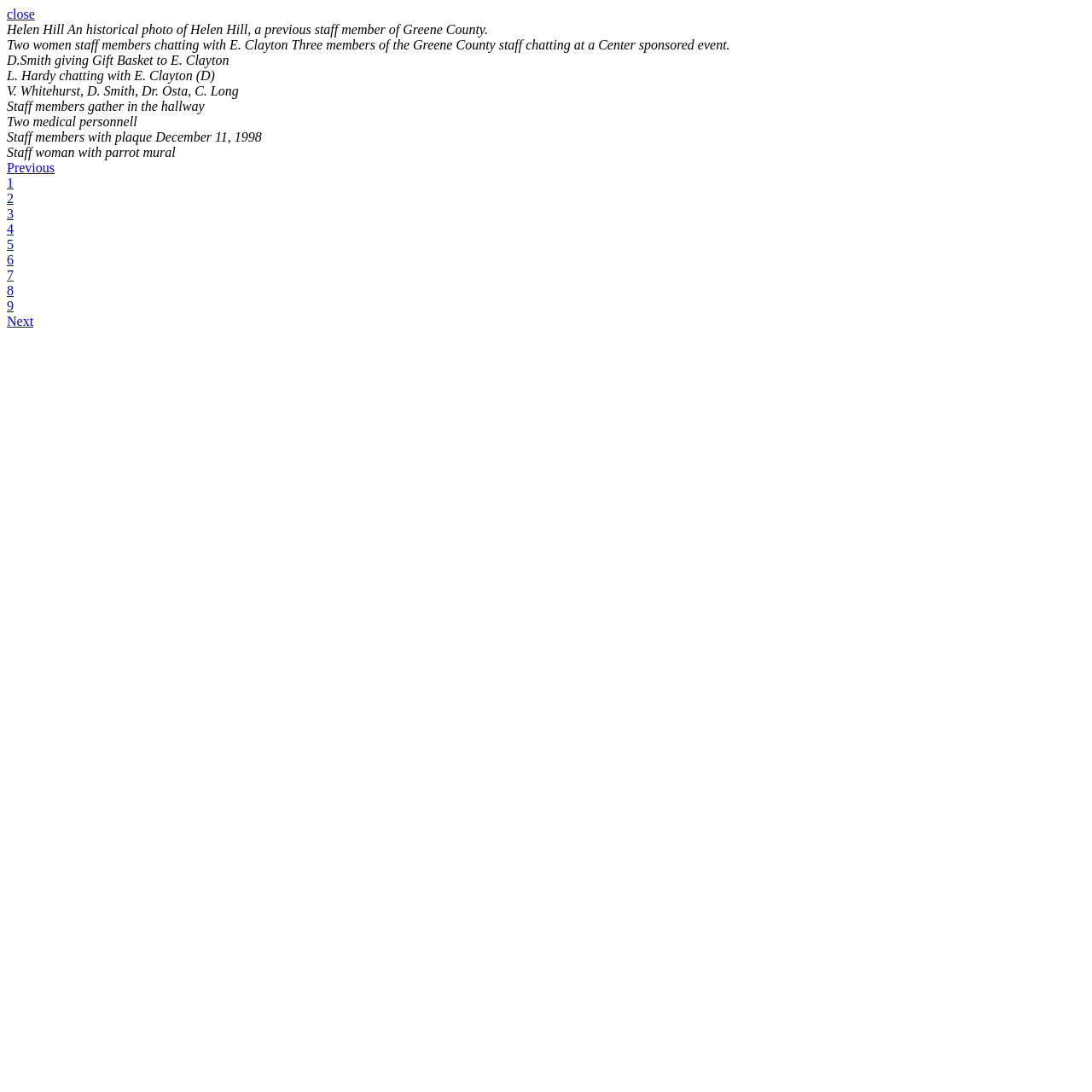How many StaticText elements are there on the page?
Answer briefly with a single word or phrase based on the image.

12